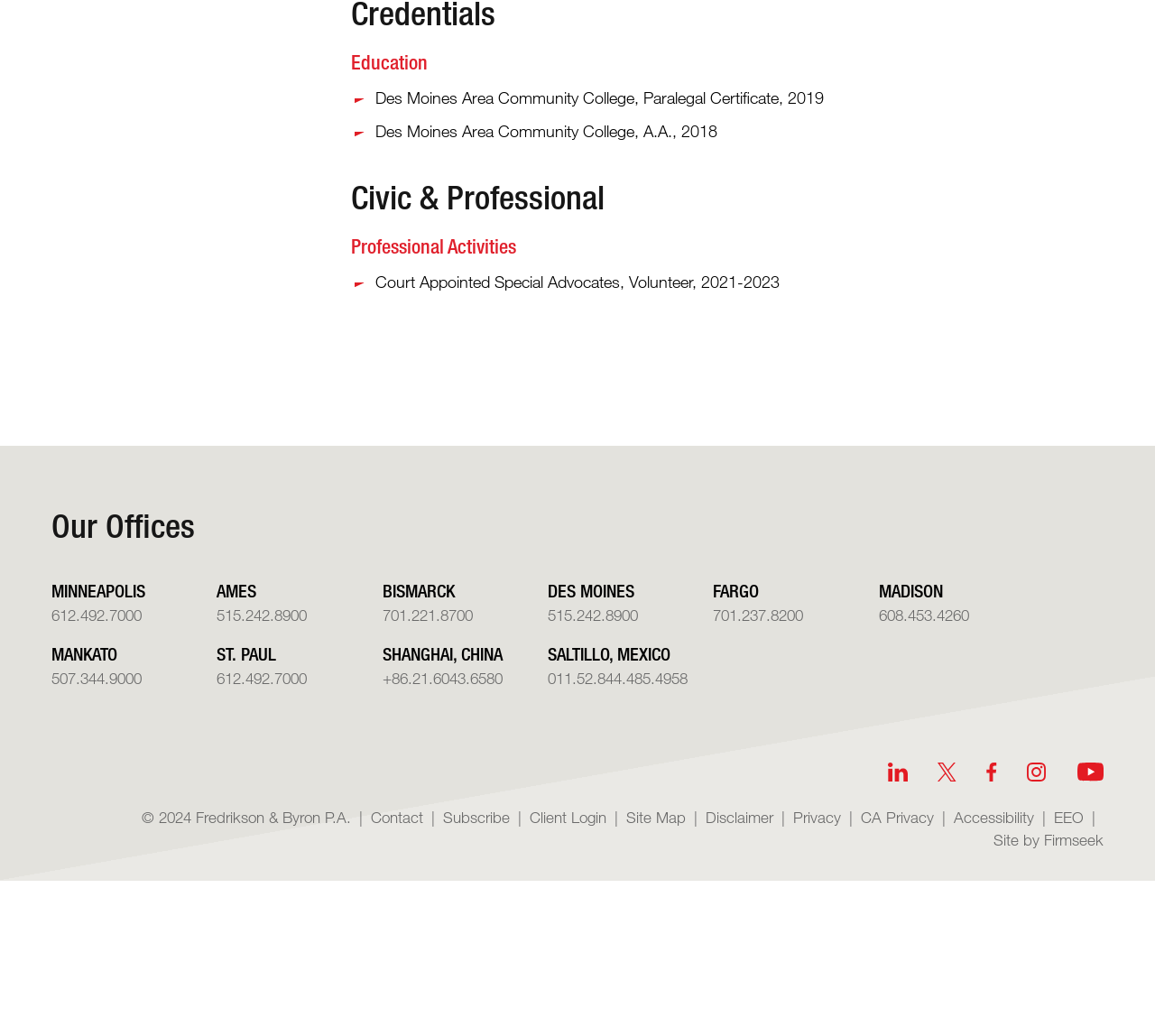Kindly determine the bounding box coordinates of the area that needs to be clicked to fulfill this instruction: "Login to client portal".

[0.458, 0.78, 0.525, 0.798]